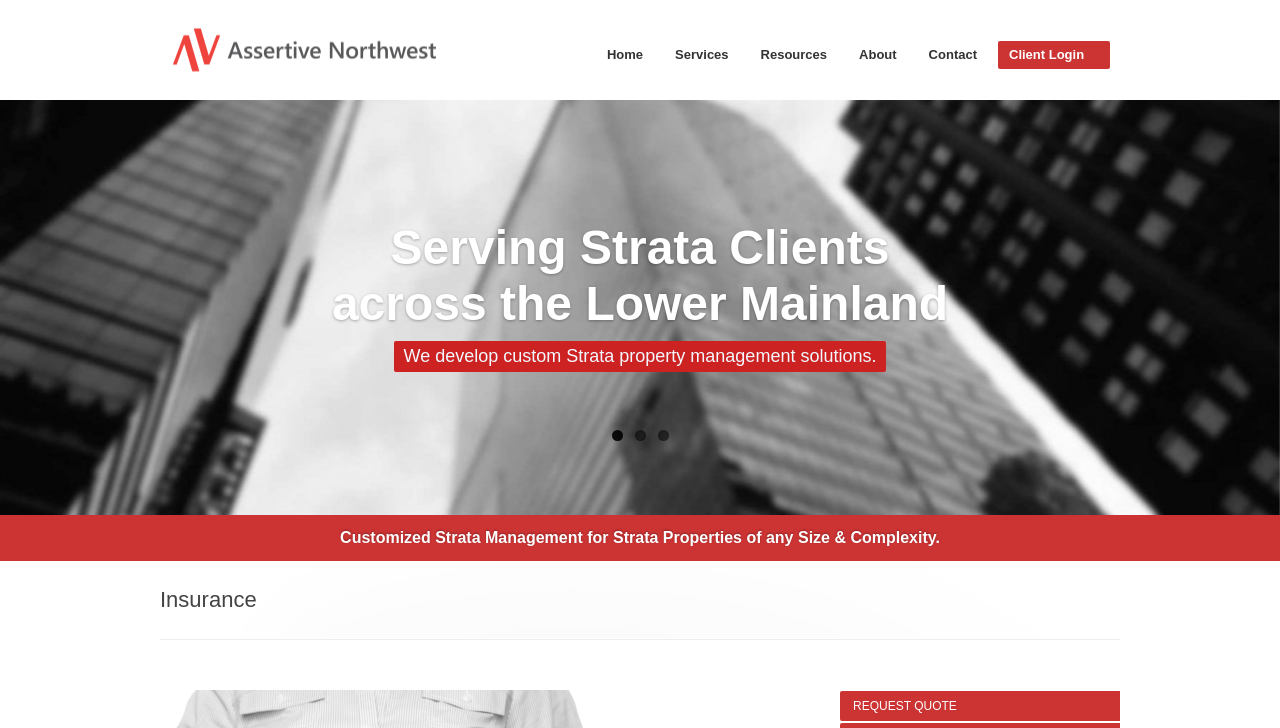Write an elaborate caption that captures the essence of the webpage.

The webpage is about Assertive Northwest Property Management Group, a strata management company serving the Lower Mainland area in British Columbia, Canada. At the top, there is a heading that describes the company's services, including strata financial management, communication management, maintenance management, insurance, and online strata portal for strata councils and owners.

Below the heading, there is a navigation menu with six links: Home, Services, Resources, About, Contact, and Client Login. These links are positioned horizontally, with Home on the left and Client Login on the right.

Further down, there are two headings. The first one emphasizes the company's customized strata management services for properties of any size and complexity. The second heading is focused on insurance services.

At the bottom of the page, there is a call-to-action link, "REQUEST QUOTE", which is centered and prominent.

The webpage also features a brief description of Jim Allison, the President of Assertive Property Management, and Nizam Dossa, the Managing Broker of Northwest Strata Management, who are both well-known leaders and educators with years of expertise in the field.